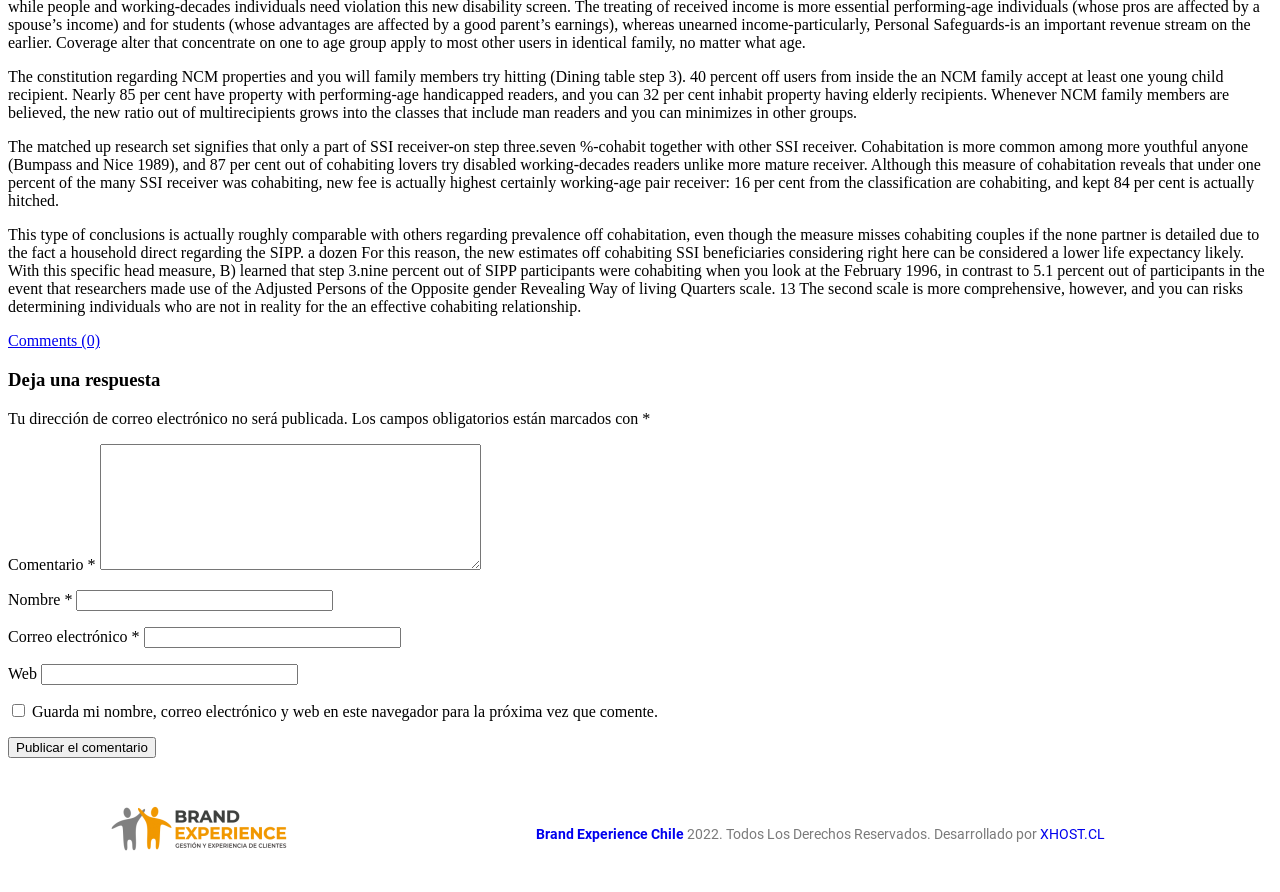Extract the bounding box coordinates of the UI element described by: "Comments (0)". The coordinates should include four float numbers ranging from 0 to 1, e.g., [left, top, right, bottom].

[0.006, 0.373, 0.078, 0.392]